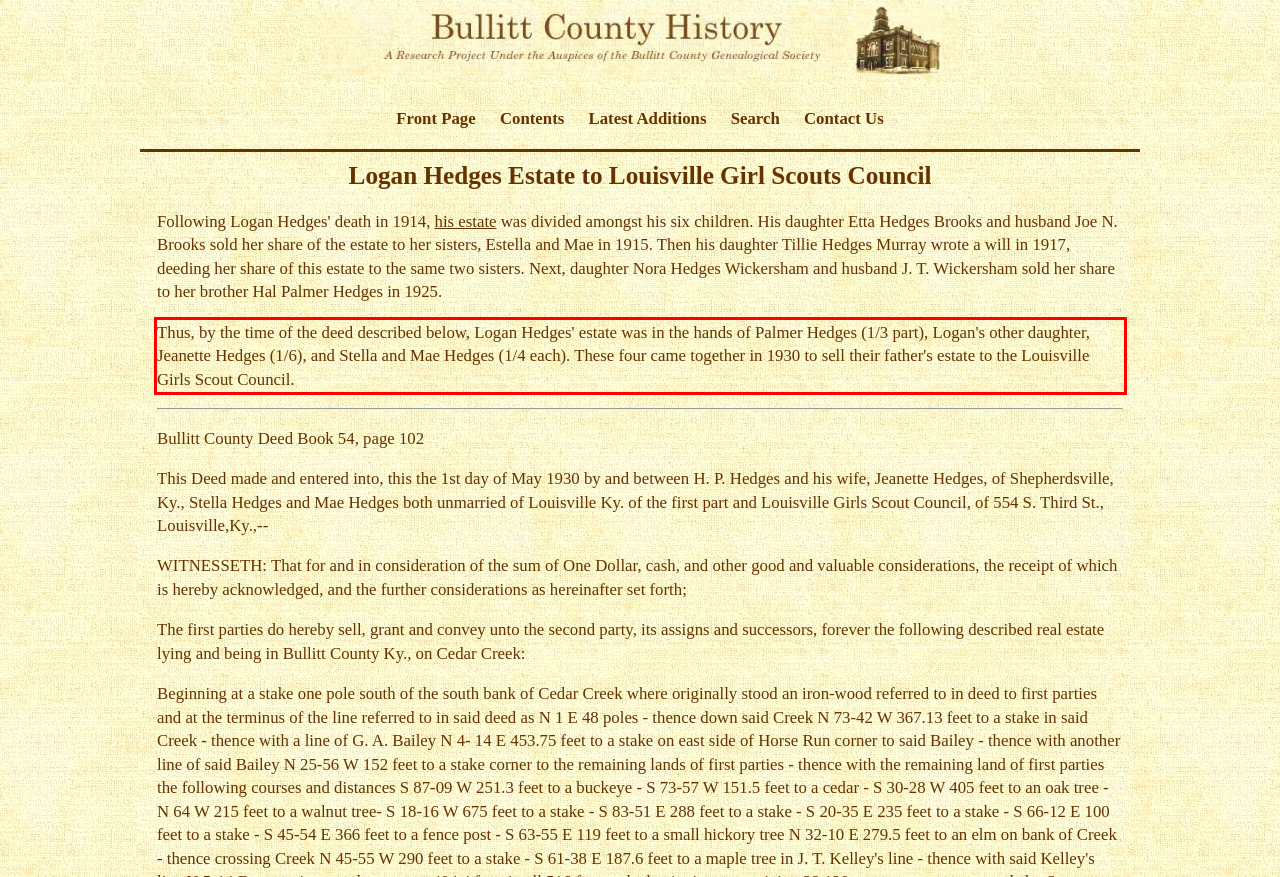You have a webpage screenshot with a red rectangle surrounding a UI element. Extract the text content from within this red bounding box.

Thus, by the time of the deed described below, Logan Hedges' estate was in the hands of Palmer Hedges (1/3 part), Logan's other daughter, Jeanette Hedges (1/6), and Stella and Mae Hedges (1/4 each). These four came together in 1930 to sell their father's estate to the Louisville Girls Scout Council.